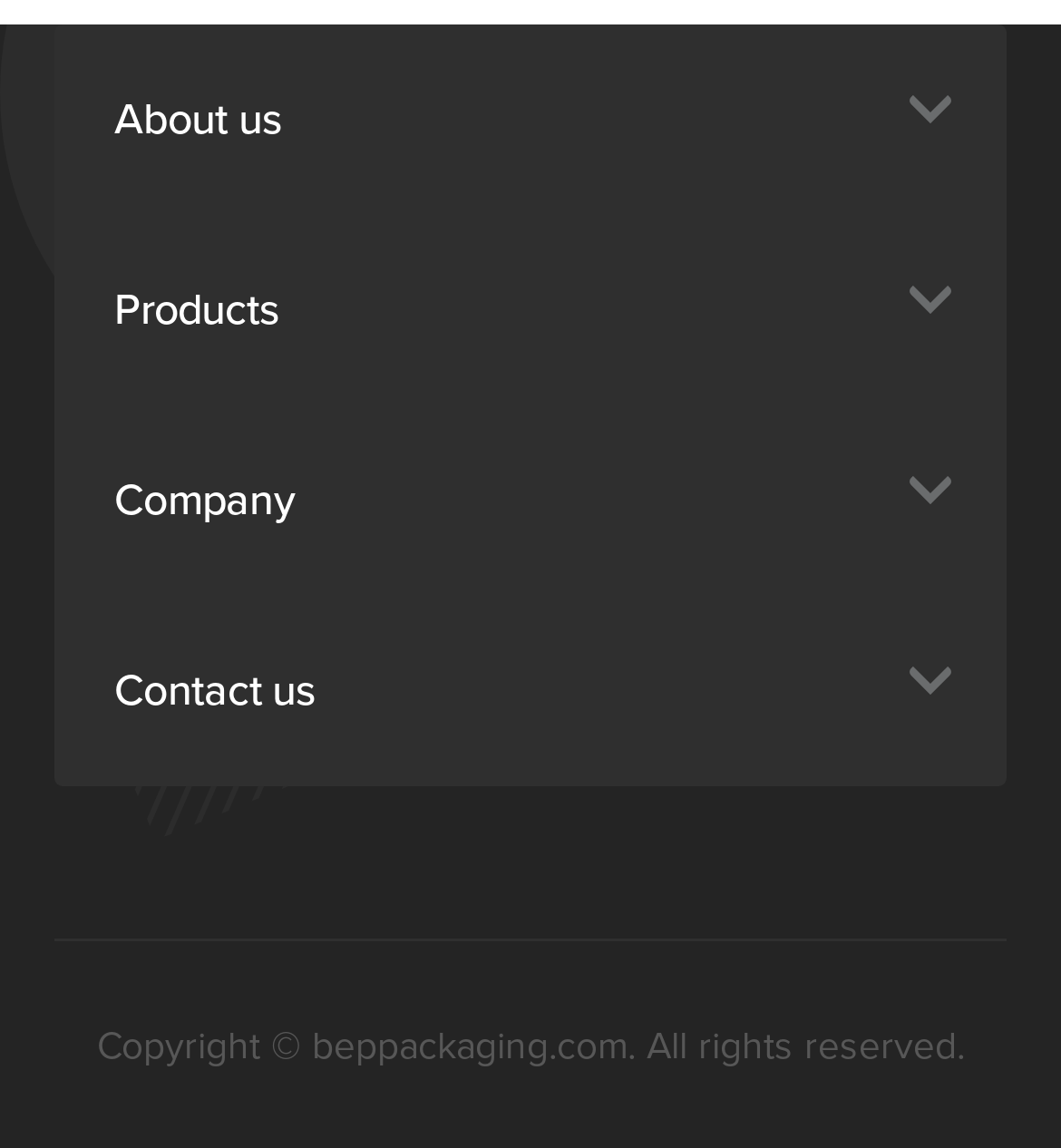Please indicate the bounding box coordinates of the element's region to be clicked to achieve the instruction: "Check the FAQ section". Provide the coordinates as four float numbers between 0 and 1, i.e., [left, top, right, bottom].

[0.103, 0.528, 0.215, 0.58]